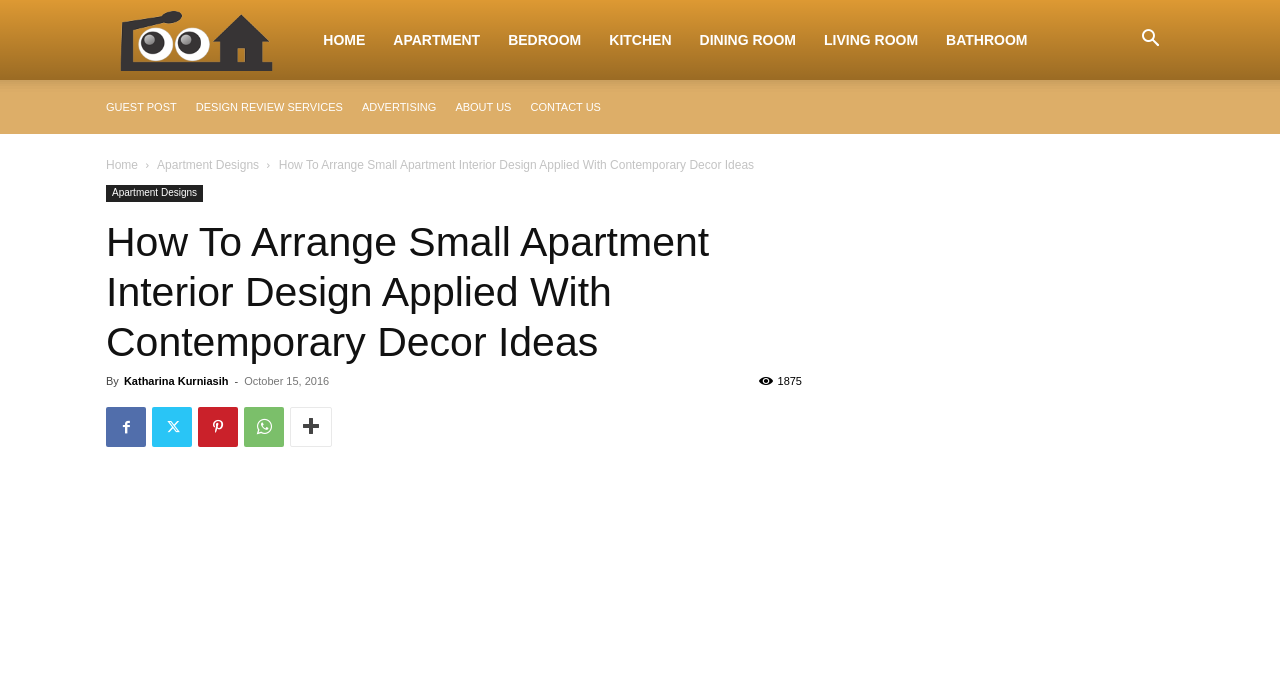Provide the bounding box coordinates of the UI element this sentence describes: "Kitchen".

[0.323, 0.0, 0.394, 0.115]